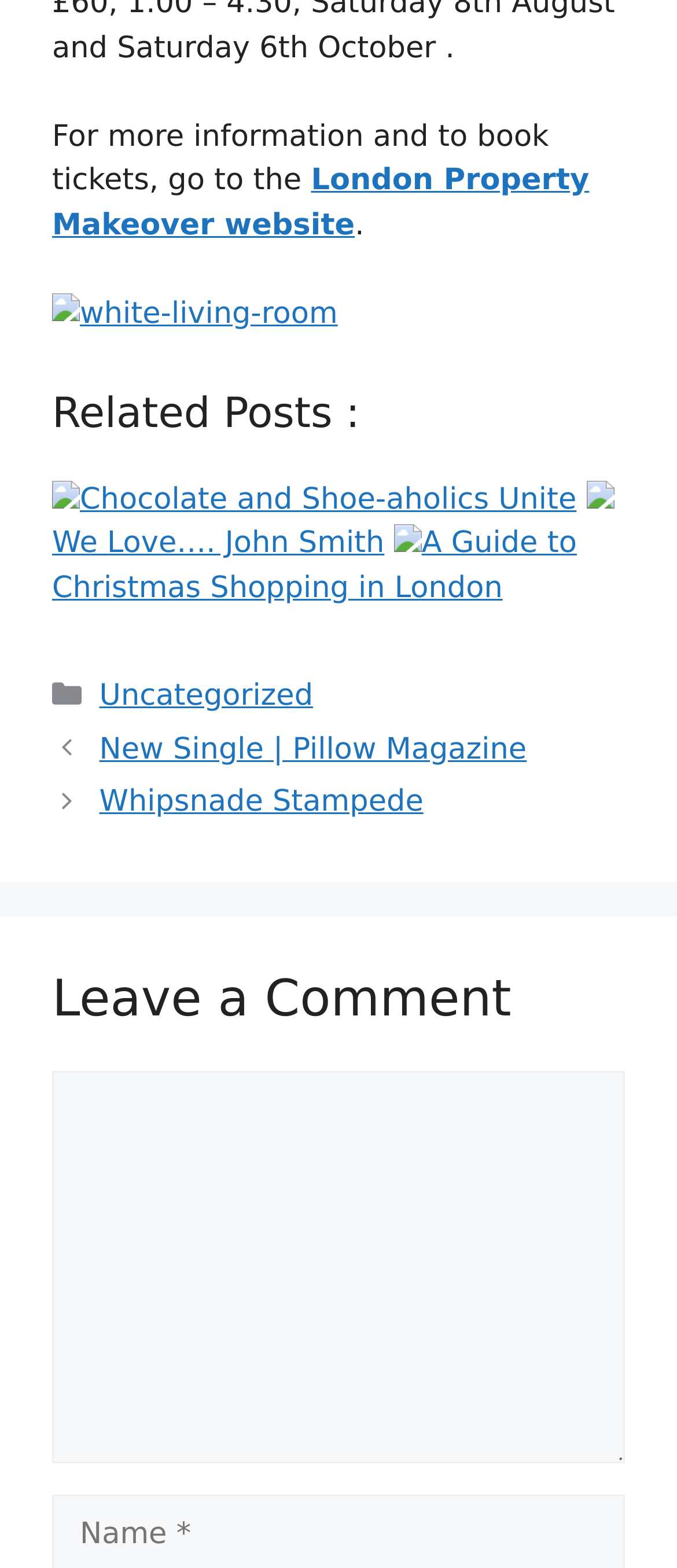Please locate the bounding box coordinates of the region I need to click to follow this instruction: "go to the next post".

[0.147, 0.501, 0.625, 0.523]